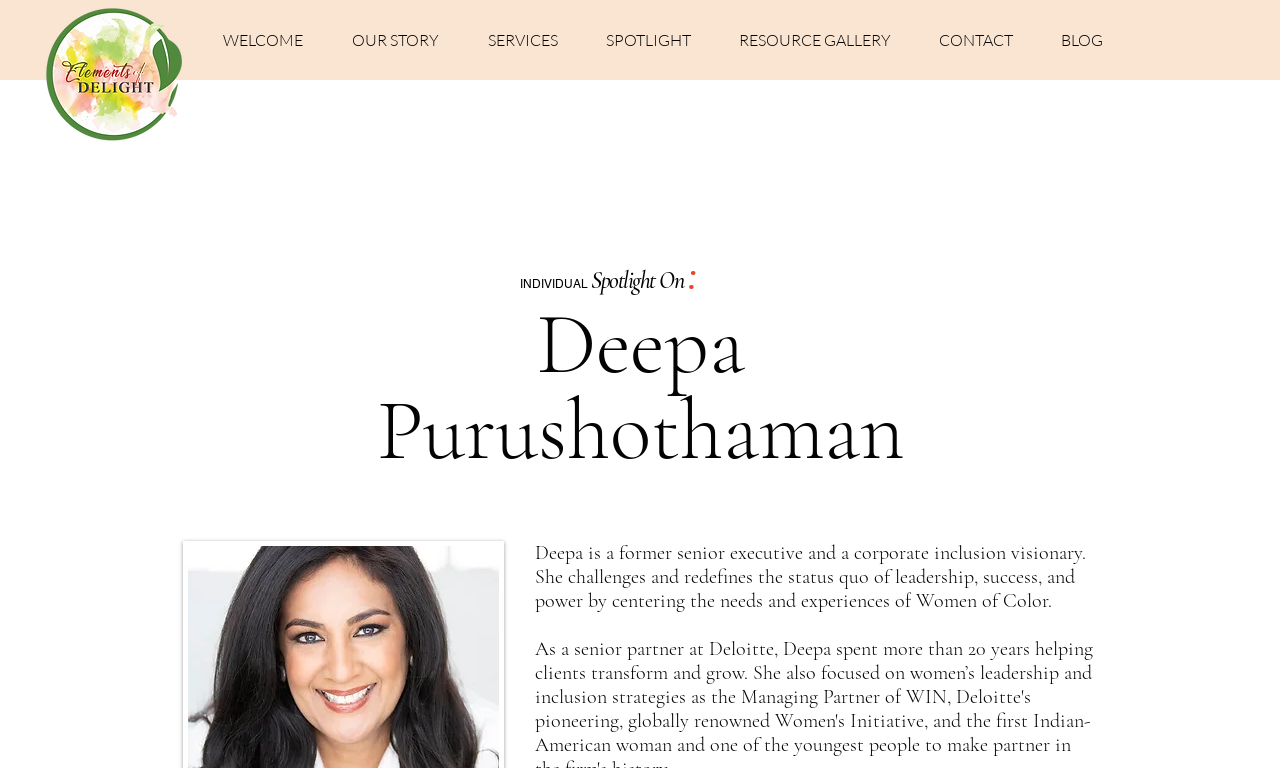Answer the question in one word or a short phrase:
How many navigation links are available?

7